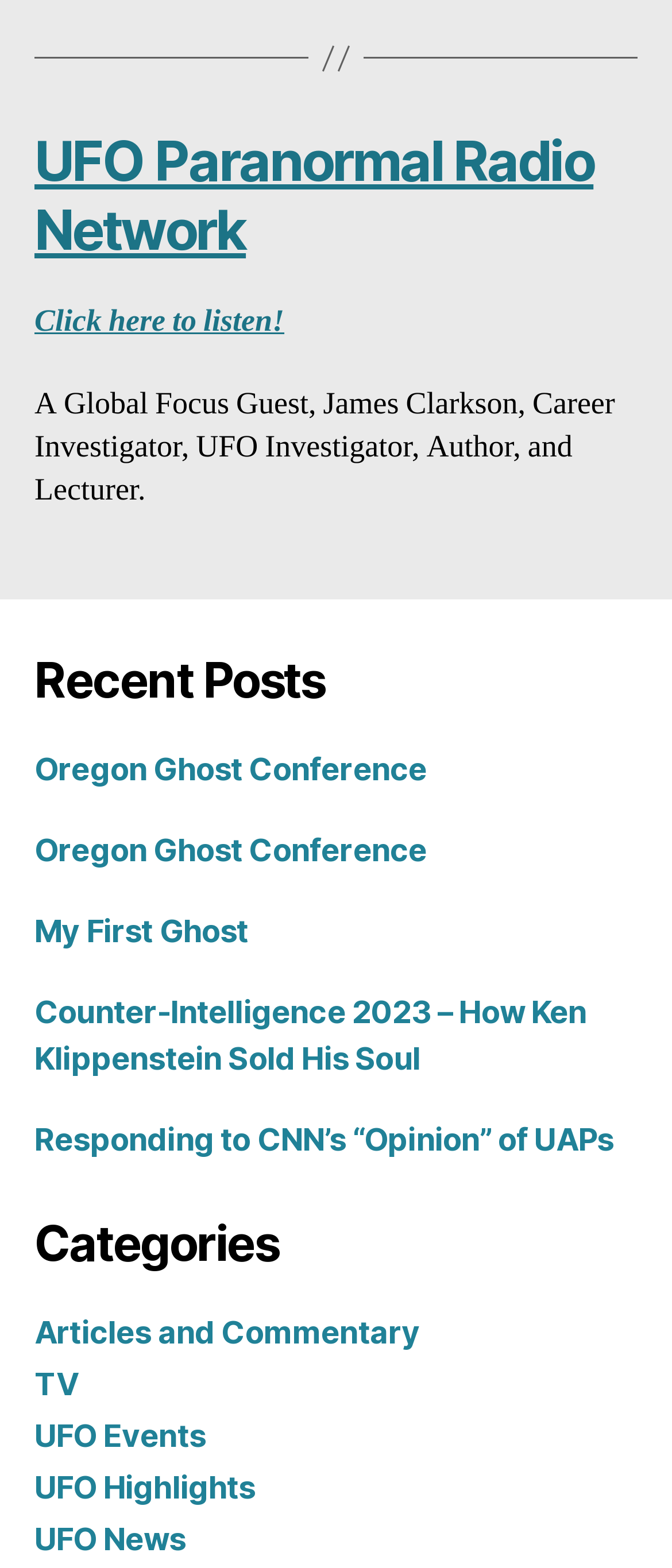What is the profession of James Clarkson?
Please describe in detail the information shown in the image to answer the question.

The profession of James Clarkson can be found in the static text element, which describes him as a 'Career Investigator, UFO Investigator, Author, and Lecturer'.